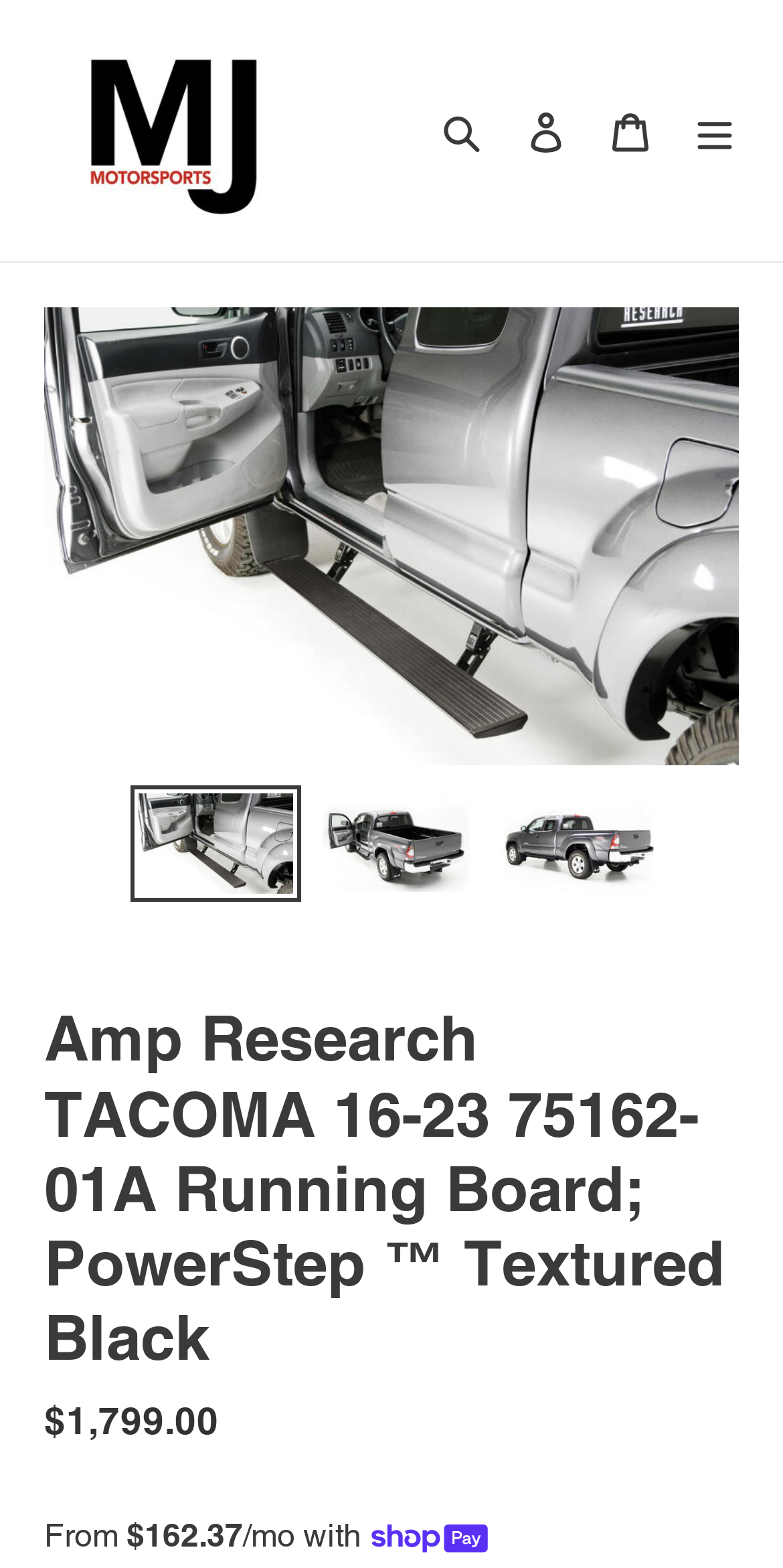Determine the bounding box coordinates of the clickable element to achieve the following action: 'Load image into Gallery viewer'. Provide the coordinates as four float values between 0 and 1, formatted as [left, top, right, bottom].

[0.167, 0.5, 0.385, 0.576]